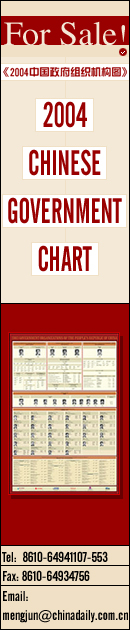Explain the image thoroughly, highlighting all key elements.

The image features a vertical advertisement prominently displaying the text "2004 CHINESE GOVERNMENT CHART" in bold, uppercase letters. This attention-grabbing heading is set against a light background, with the words framed by a darker border that enhances visibility. Below the title, there are contact details presented in a smaller font size, specifying a telephone number, fax number, and an email address for inquiries. The overall design suggests a formal and informational purpose, likely targeting individuals or organizations interested in government structures or information during the year 2004. The use of stark color contrasts—a light backdrop with dark text—ensures that the information is easily readable and engaging to potential purchasers.